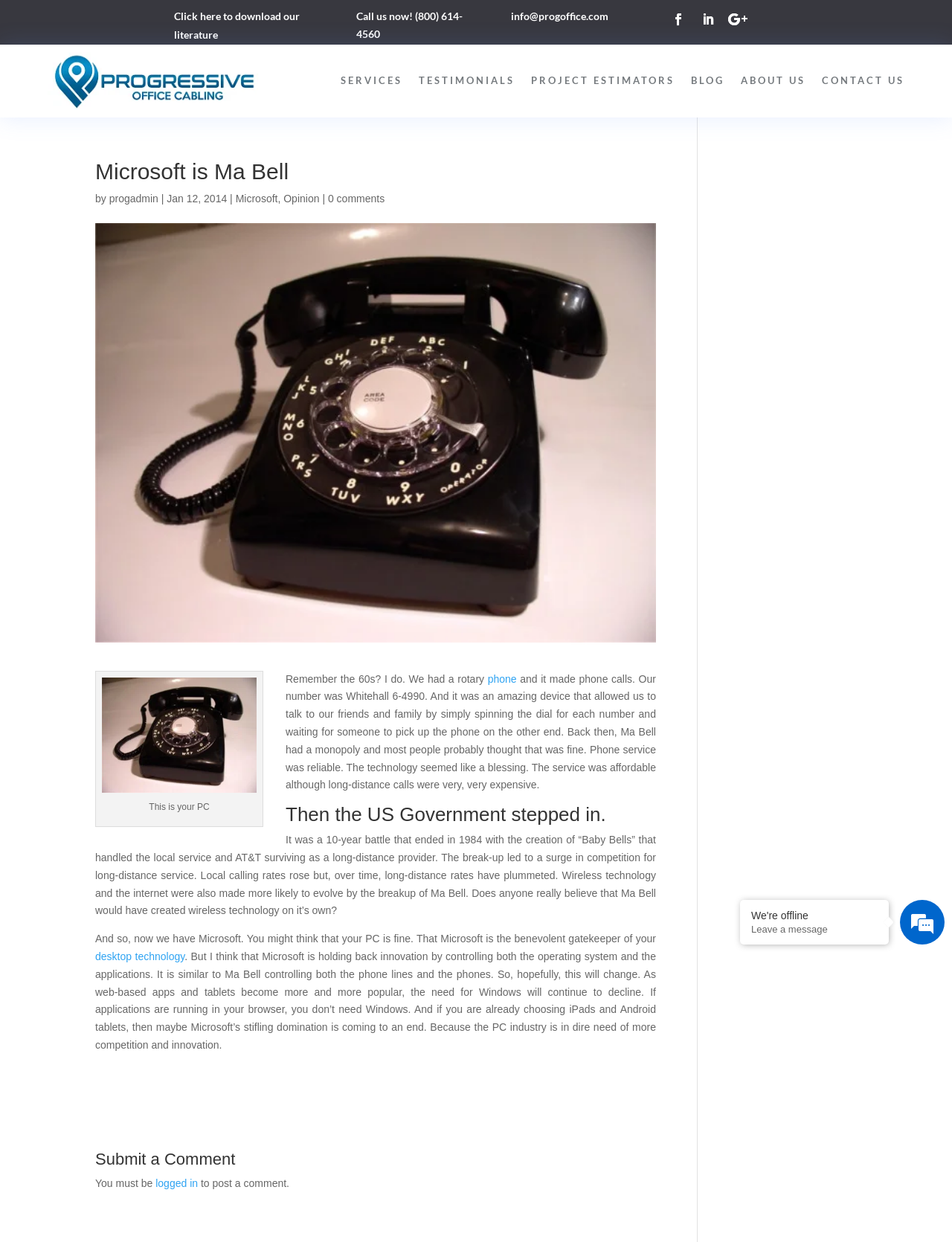What is the author reminiscing about?
Give a thorough and detailed response to the question.

The author is reminiscing about the rotary phone they had in the 60s, which made phone calls by spinning the dial for each number and waiting for someone to pick up the phone on the other end.